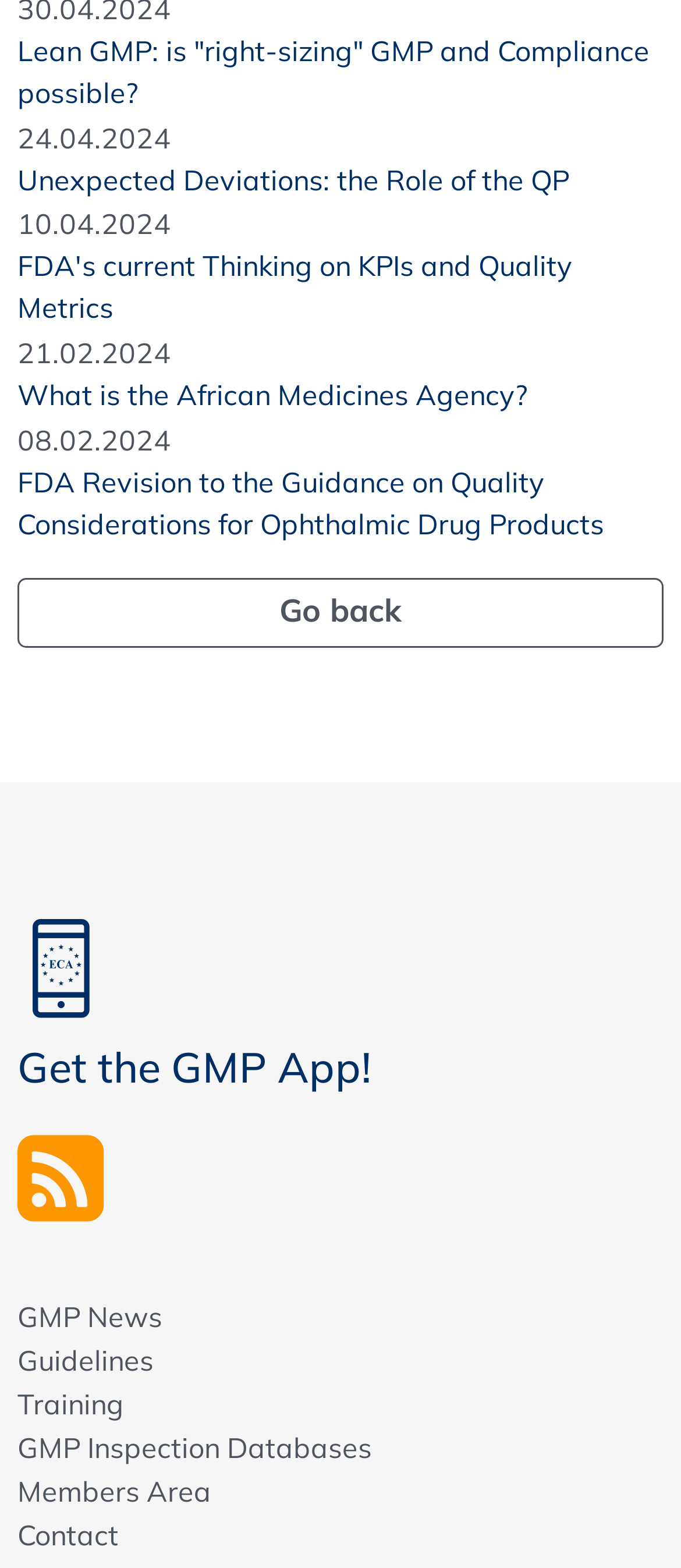Locate the bounding box coordinates of the clickable area needed to fulfill the instruction: "View FDA's current Thinking on KPIs and Quality Metrics".

[0.026, 0.156, 0.974, 0.21]